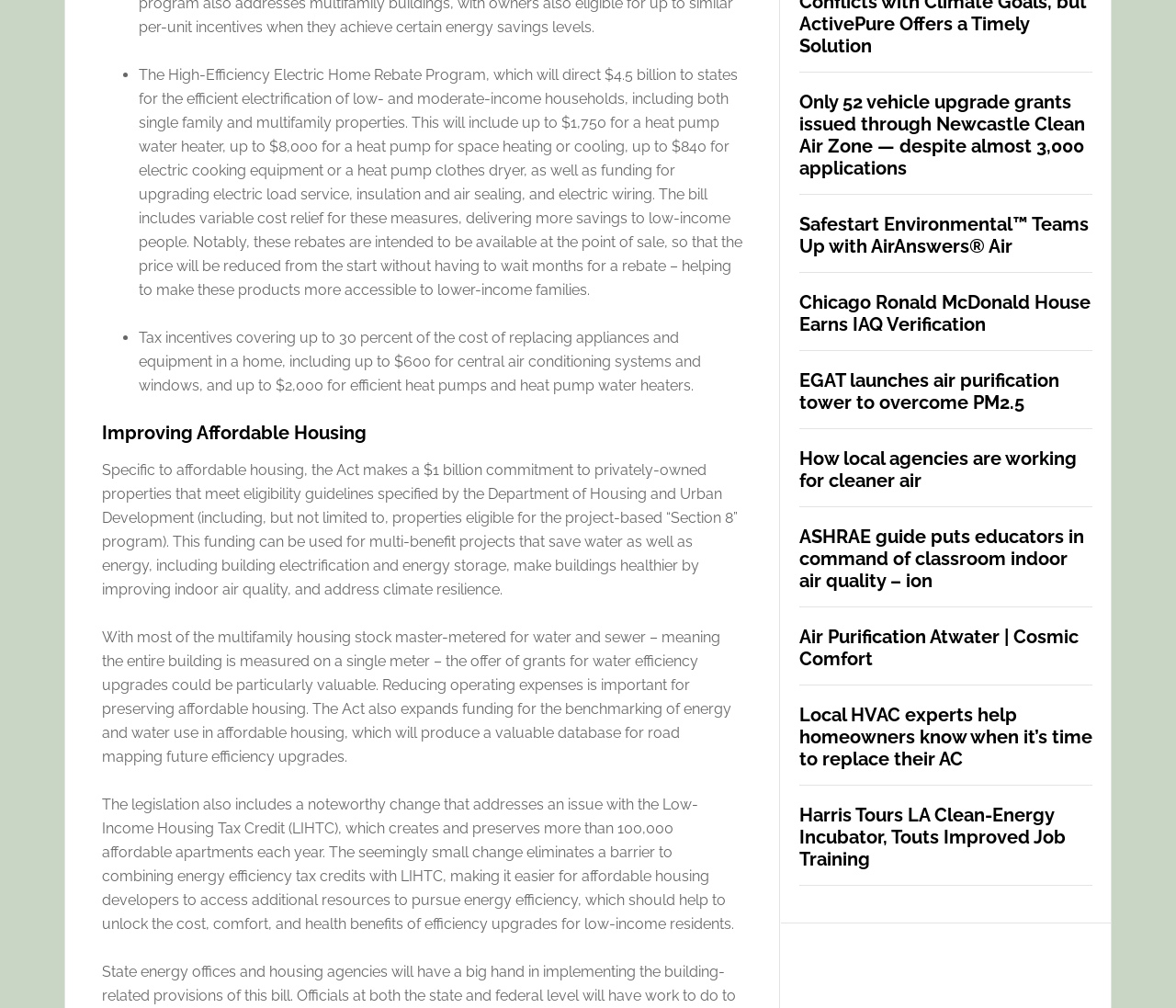Could you highlight the region that needs to be clicked to execute the instruction: "Learn about air purification from the article about EGAT"?

[0.68, 0.367, 0.929, 0.411]